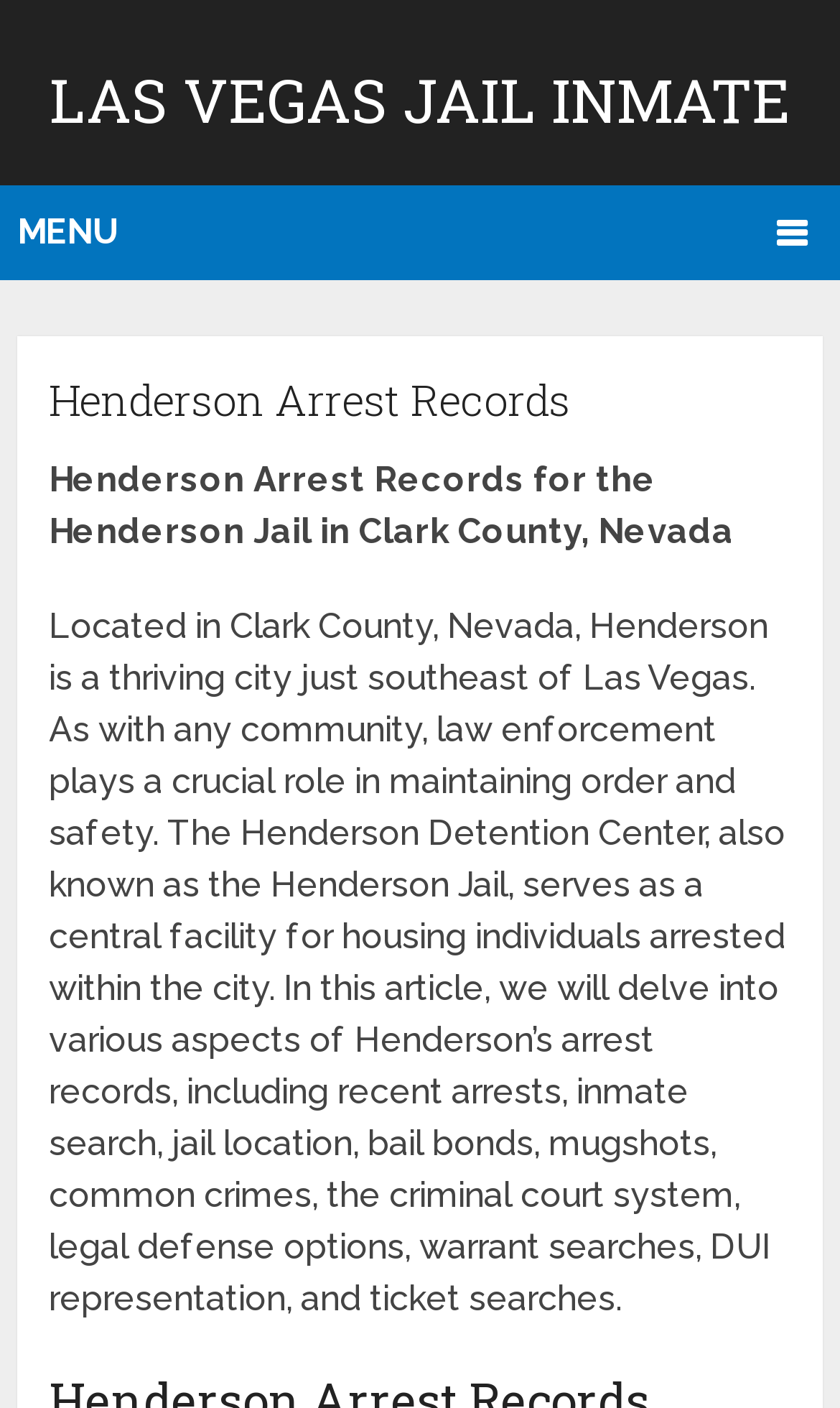Examine the screenshot and answer the question in as much detail as possible: What is the relationship between Henderson and Las Vegas?

Based on the webpage content, specifically the sentence 'Located in Clark County, Nevada, Henderson is a thriving city just southeast of Las Vegas.', we can determine that Henderson is located southeast of Las Vegas.